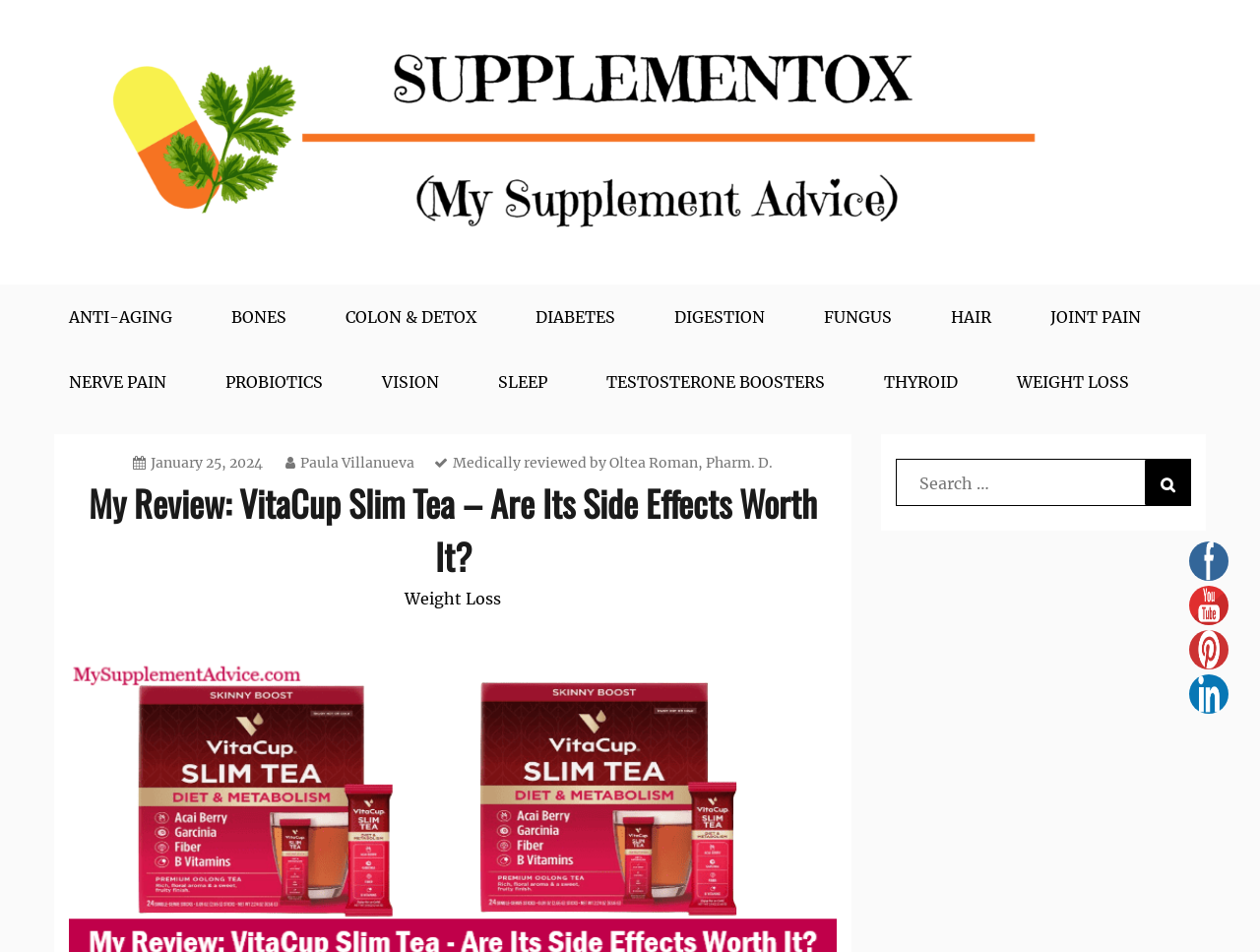Highlight the bounding box of the UI element that corresponds to this description: "Colon & Detox".

[0.274, 0.299, 0.378, 0.367]